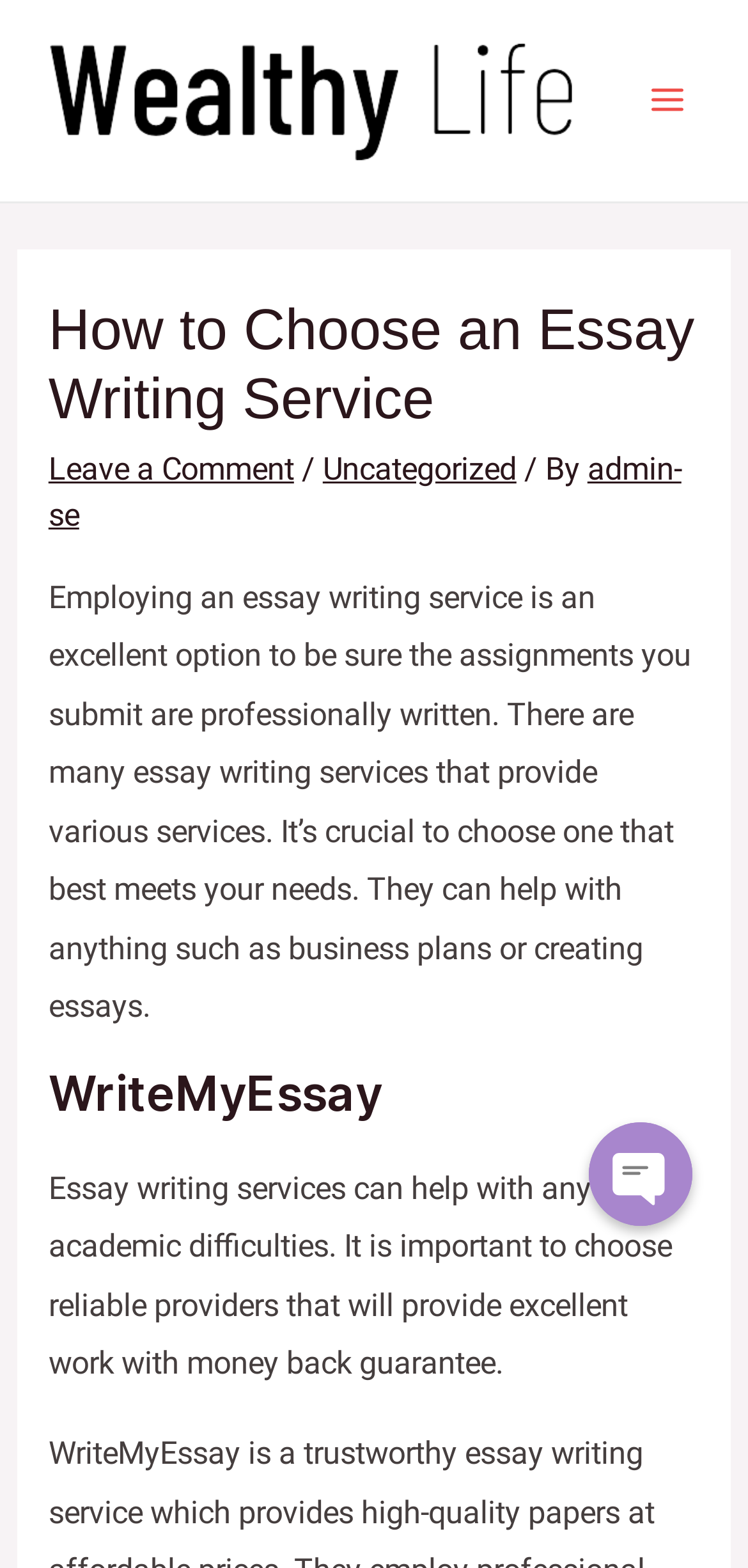What is the importance of choosing an essay writing service?
Refer to the image and give a detailed answer to the query.

The webpage states that it's crucial to choose an essay writing service that best meets your needs. This implies that the importance of choosing an essay writing service lies in finding one that can cater to your specific requirements.